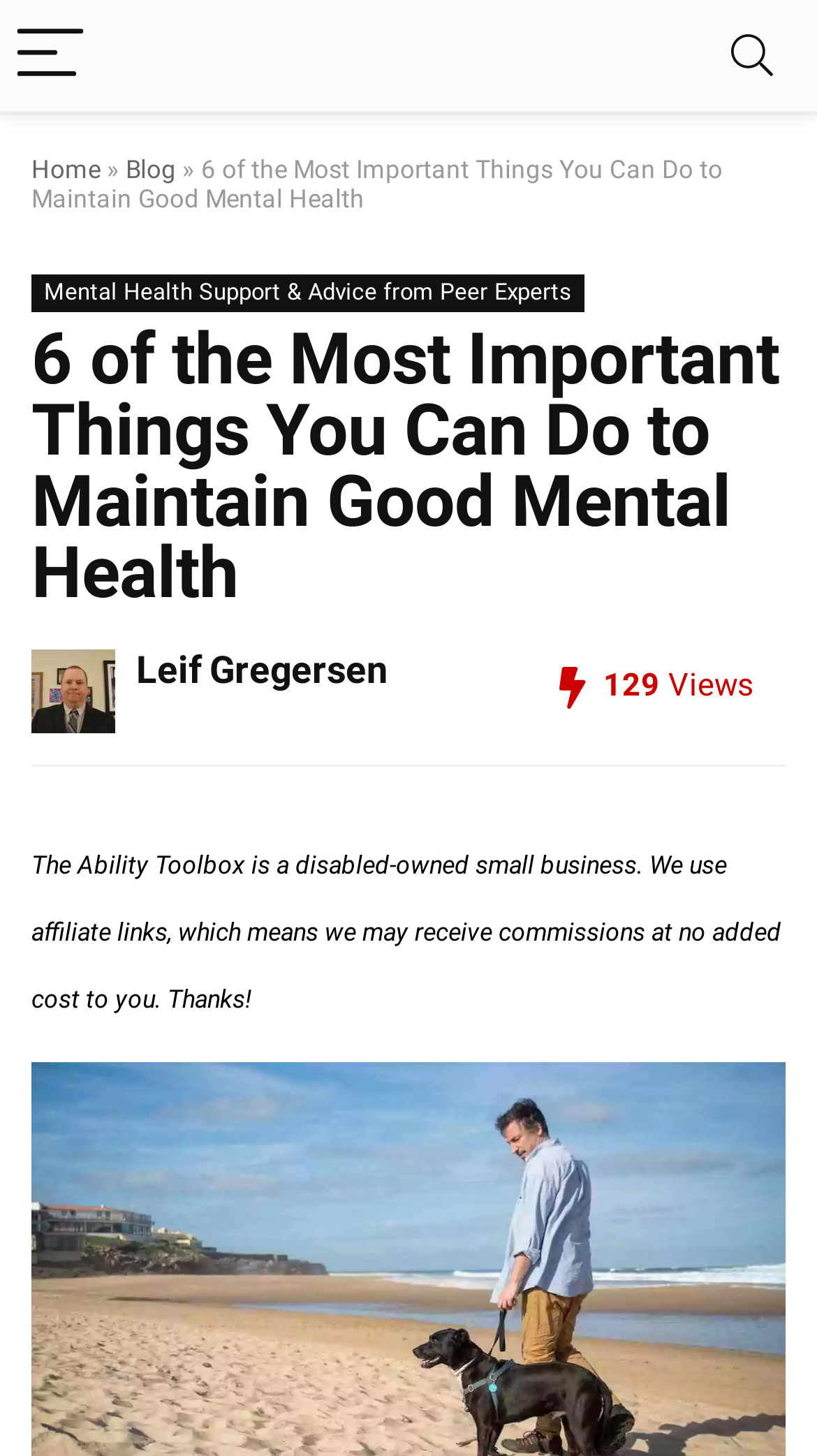How many views does the article have?
Using the image, elaborate on the answer with as much detail as possible.

I determined the number of views of the article by looking at the static text element with the text '129' at coordinates [0.738, 0.458, 0.808, 0.483]. This text is accompanied by the text 'Views', suggesting that it represents the number of views of the article.